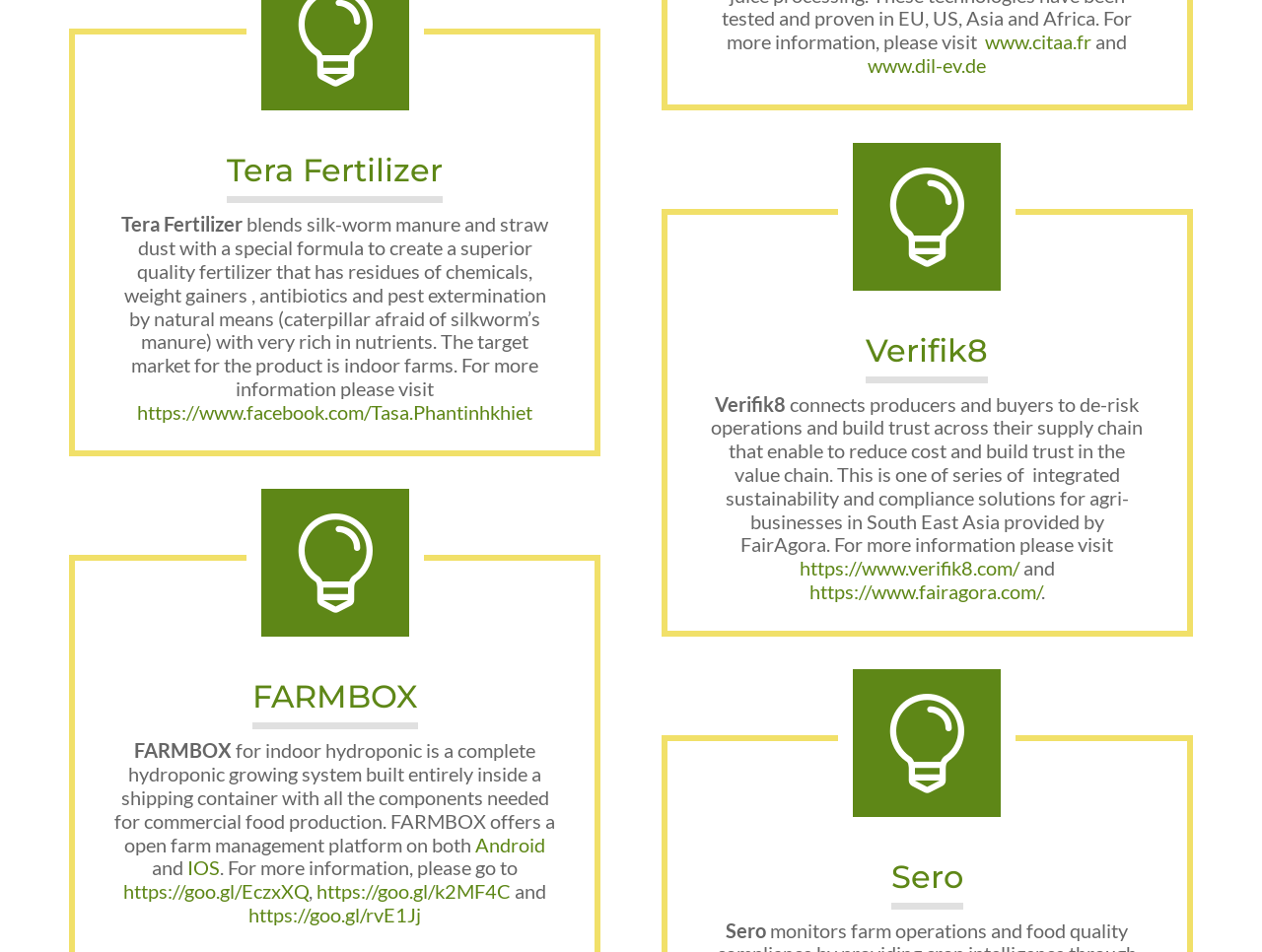Provide the bounding box coordinates of the area you need to click to execute the following instruction: "go to Verifik8 website".

[0.686, 0.347, 0.783, 0.388]